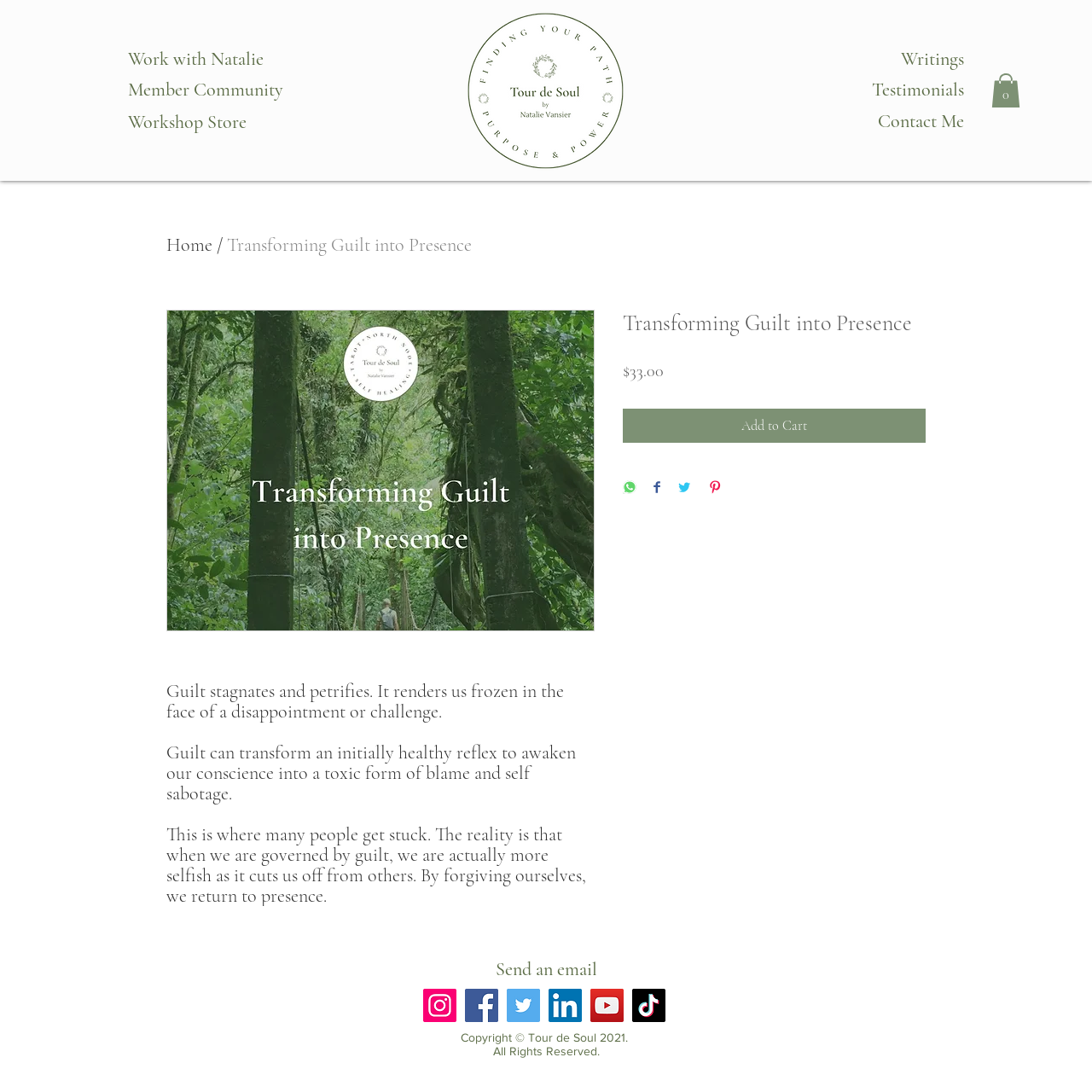Please use the details from the image to answer the following question comprehensively:
What is the price of the product?

I found the answer by looking at the product information section. There is a text '$33.00' which indicates the price of the product.